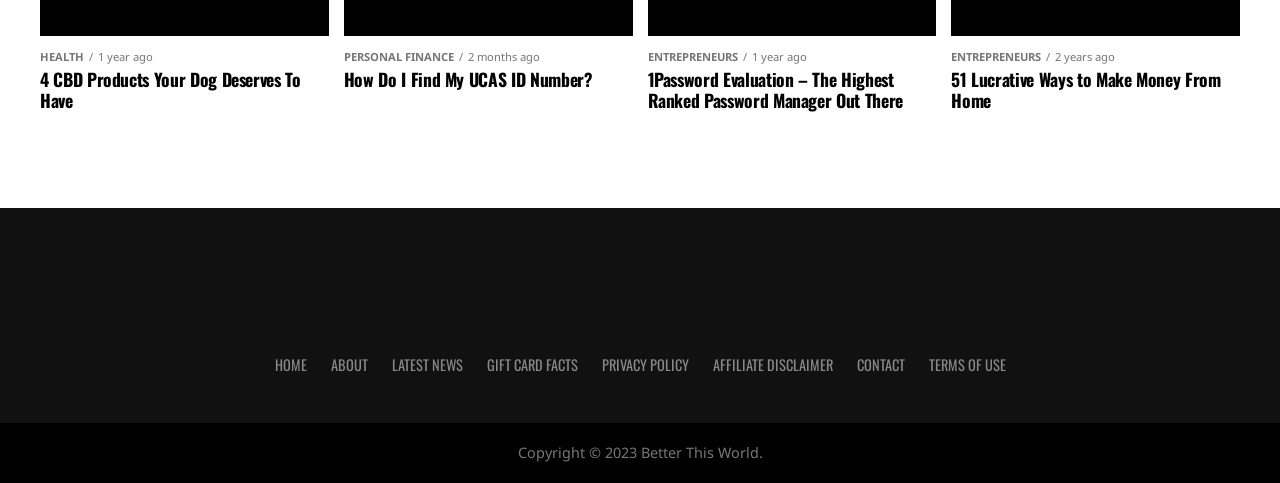Using the given element description, provide the bounding box coordinates (top-left x, top-left y, bottom-right x, bottom-right y) for the corresponding UI element in the screenshot: Affiliate Disclaimer

[0.557, 0.732, 0.65, 0.775]